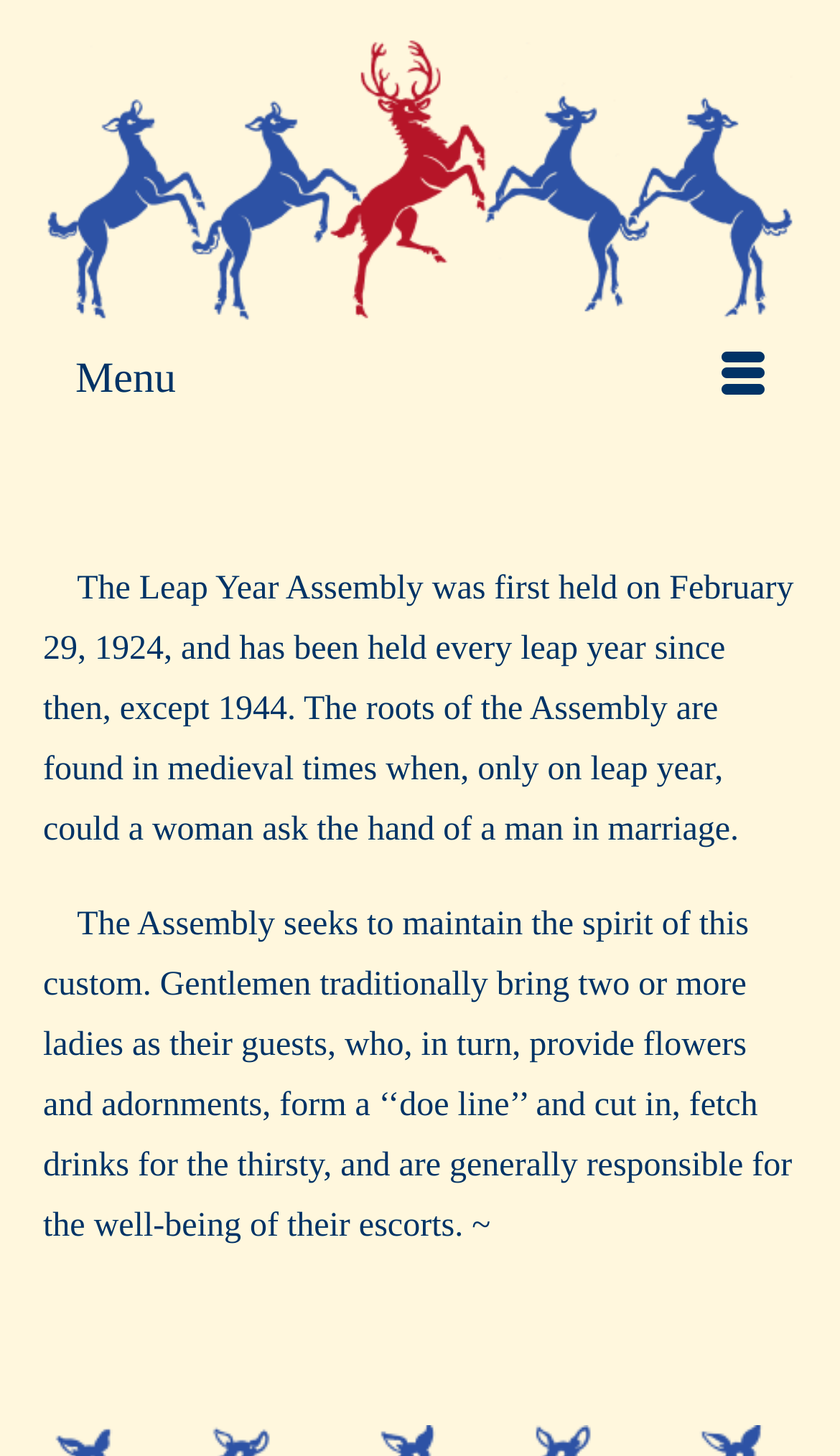What is the origin of the Leap Year Assembly?
Please ensure your answer to the question is detailed and covers all necessary aspects.

According to the webpage, the roots of the Assembly are found in medieval times when, only on leap year, could a woman ask the hand of a man in marriage, as mentioned in the second StaticText element.